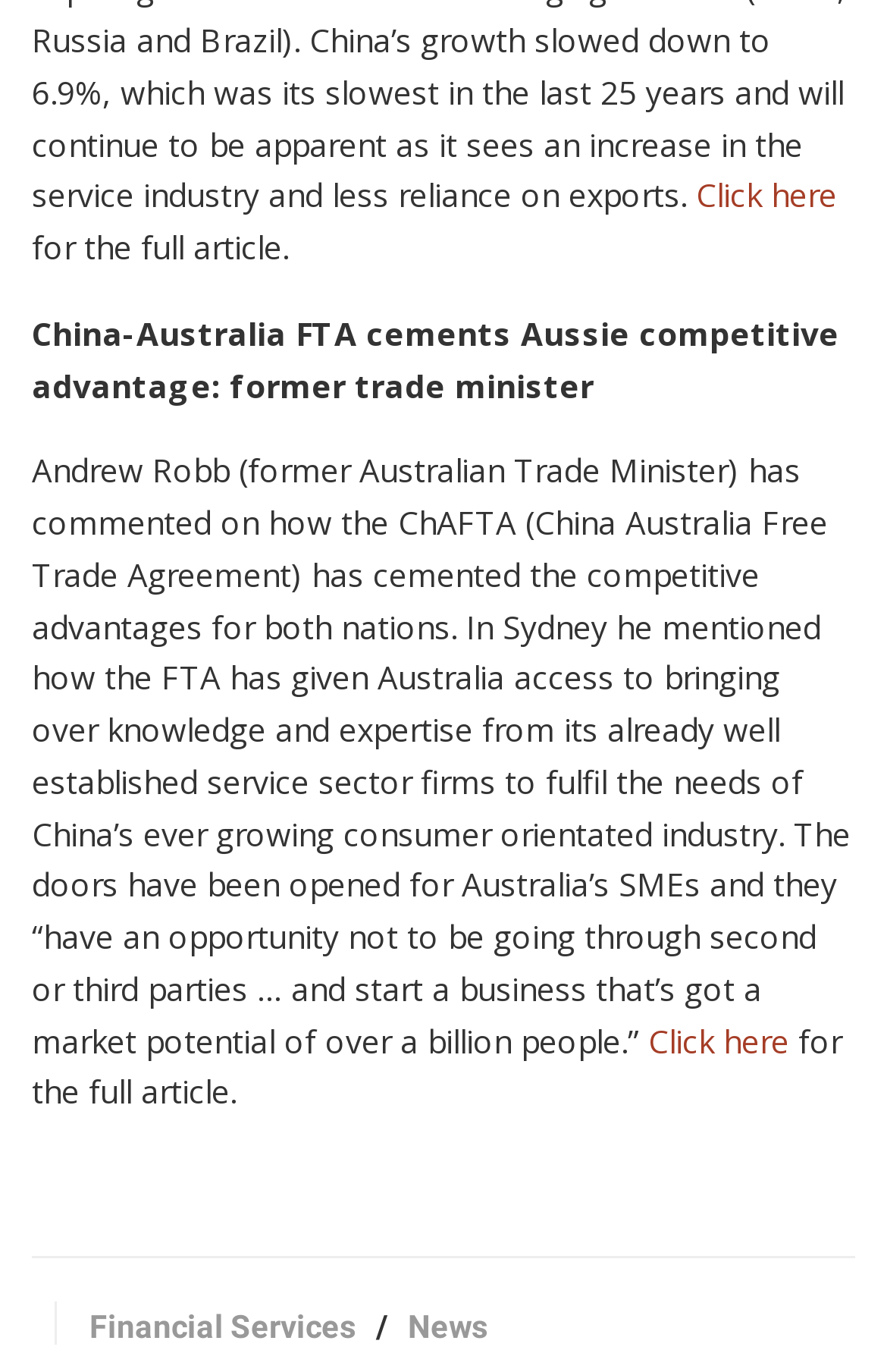Provide the bounding box coordinates for the specified HTML element described in this description: "News". The coordinates should be four float numbers ranging from 0 to 1, in the format [left, top, right, bottom].

[0.46, 0.954, 0.55, 0.98]